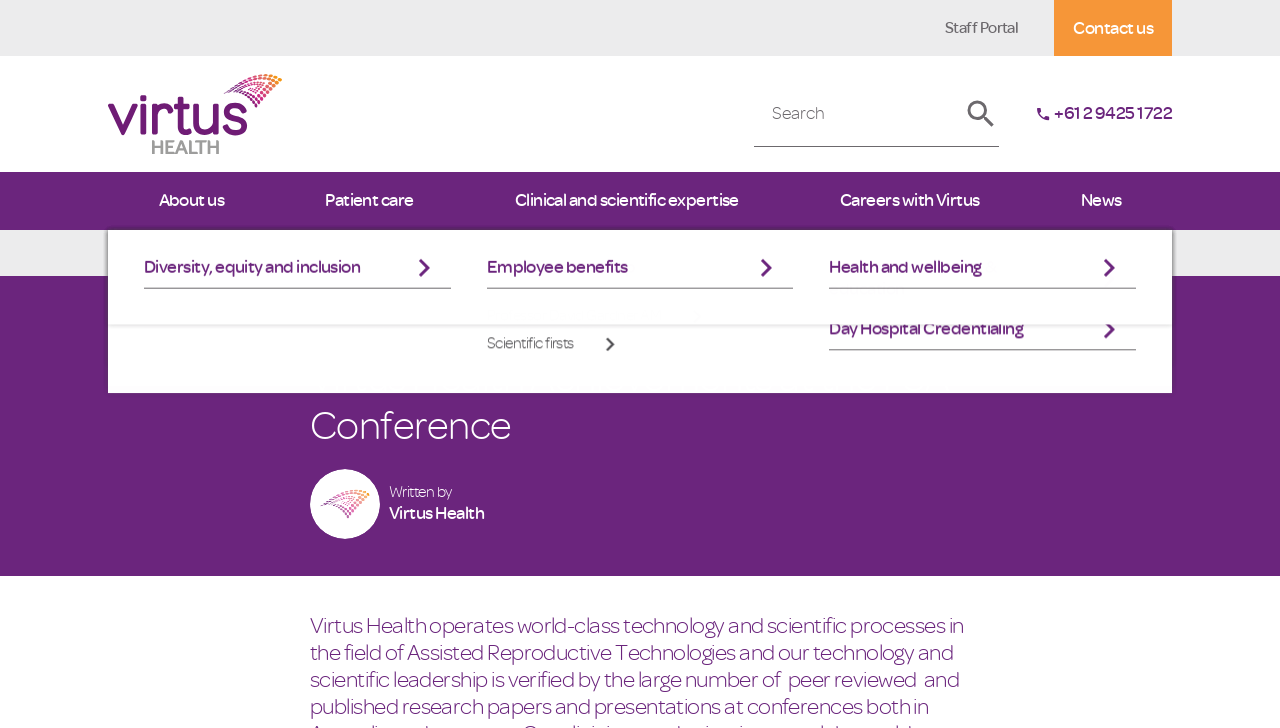Find the bounding box coordinates of the area to click in order to follow the instruction: "Search for something".

[0.589, 0.111, 0.781, 0.202]